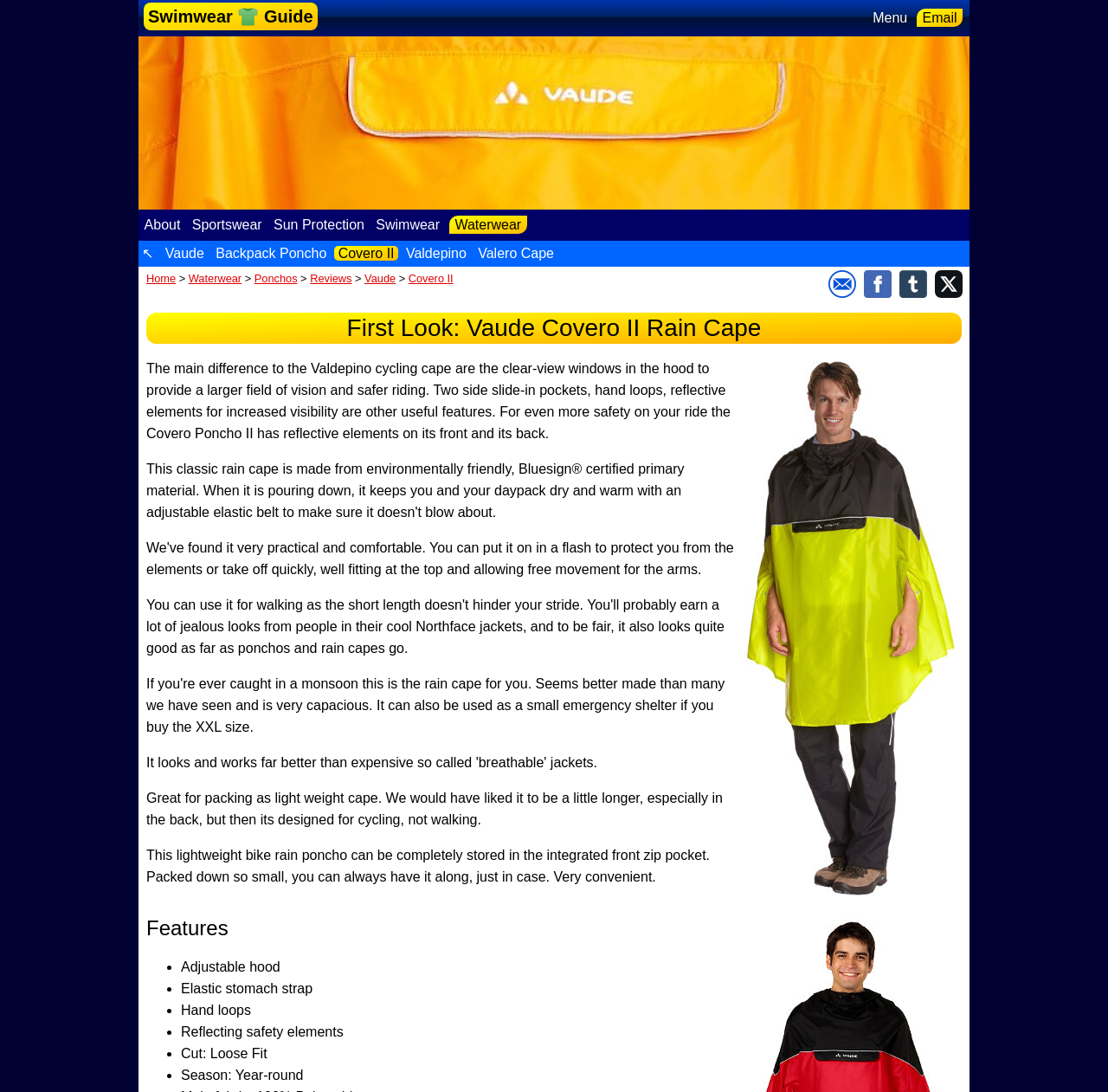Provide an in-depth caption for the contents of the webpage.

This webpage is a product review page for the Vaude Covero II Rain Cape. At the top, there is a page banner image and a navigation menu with links to various sections, including "Swimwear", "Waterwear", "Ponchos", and "Reviews". Below the navigation menu, there are social media links and an email link.

The main content of the page is divided into sections. The first section is a heading that reads "First Look: Vaude Covero II Rain Cape". Below this heading, there is a complementary image of the product, which takes up most of the width of the page.

The next section describes the product's features, including clear-view windows in the hood, side slide-in pockets, hand loops, and reflective elements for increased visibility. There are also three paragraphs of text that provide more details about the product, including its lightweight design, packing features, and suitability for cycling.

Further down the page, there is a section titled "Features" that lists the product's features in bullet points, including an adjustable hood, elastic stomach strap, hand loops, reflecting safety elements, loose fit, and year-round seasonality.

Overall, the page is well-organized and easy to navigate, with clear headings and concise text that provides detailed information about the product.